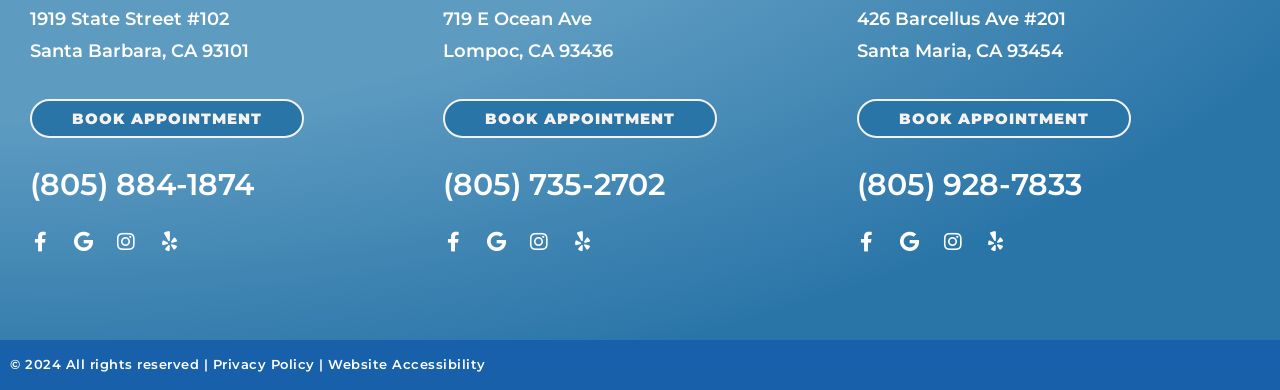Predict the bounding box for the UI component with the following description: "(805) 884-1874".

[0.023, 0.425, 0.198, 0.52]